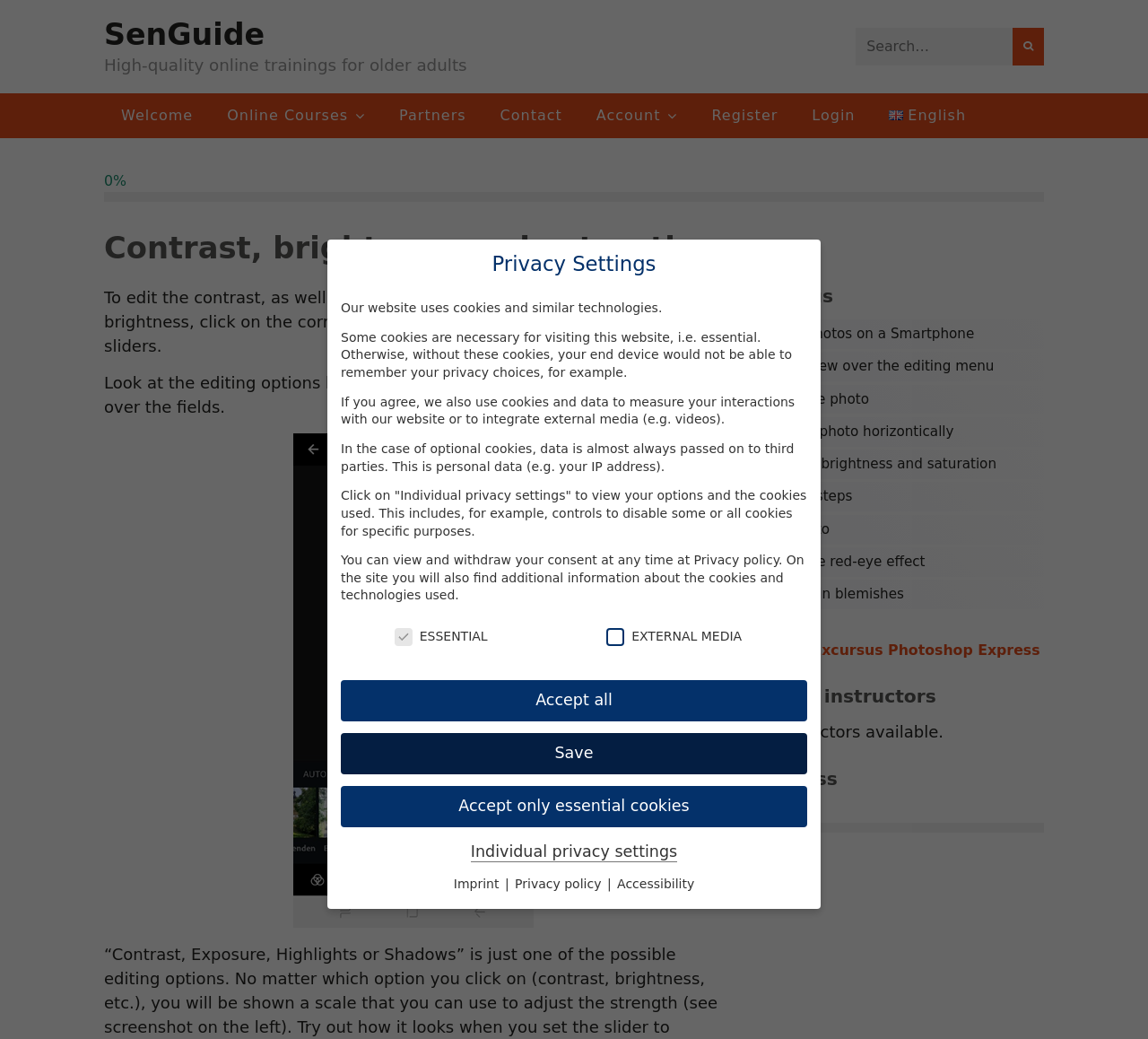Can you find the bounding box coordinates for the UI element given this description: "Editing photos on a Smartphone"? Provide the coordinates as four float numbers between 0 and 1: [left, top, right, bottom].

[0.651, 0.307, 0.909, 0.336]